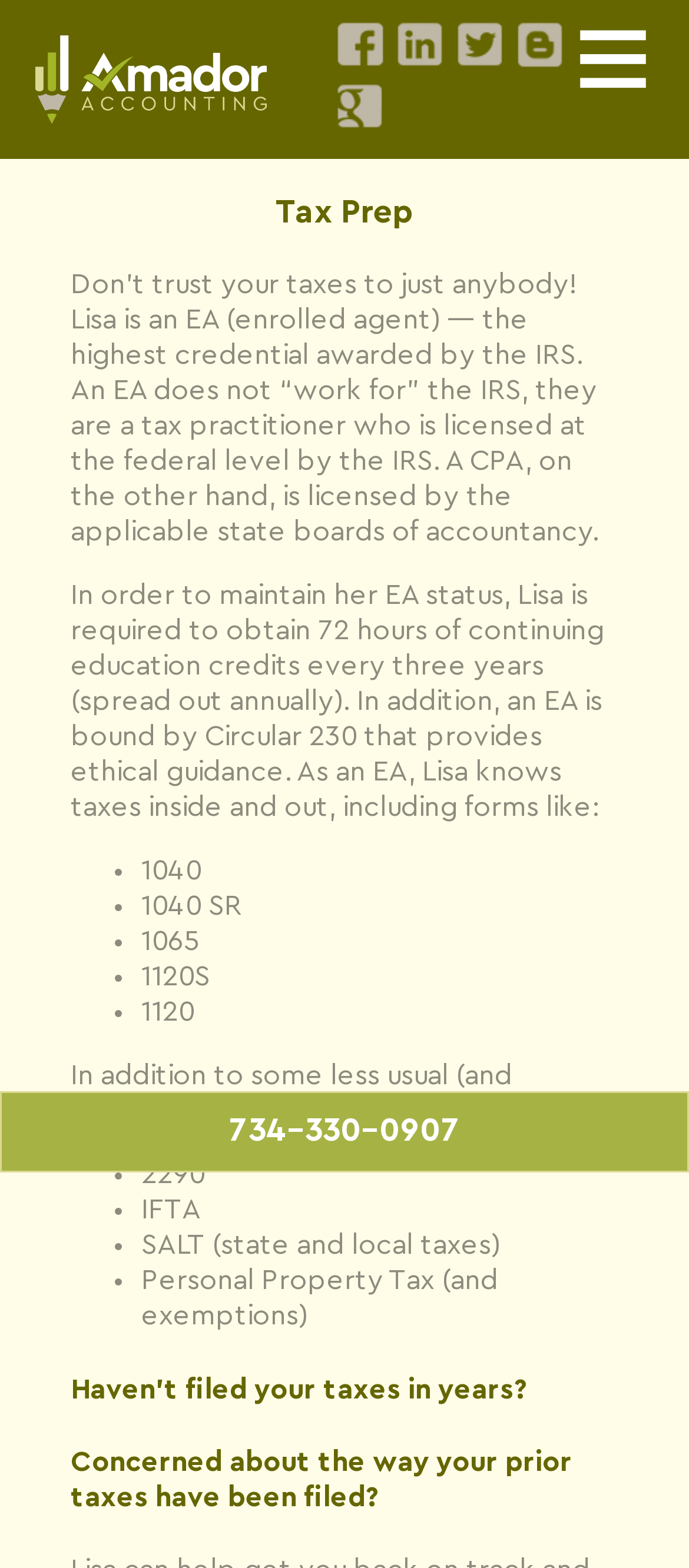Based on the image, please respond to the question with as much detail as possible:
What is the phone number to contact Amador Accounting?

The phone number to contact Amador Accounting is 734-330-0907, which is mentioned in the link element with the text '734-330-0907'.